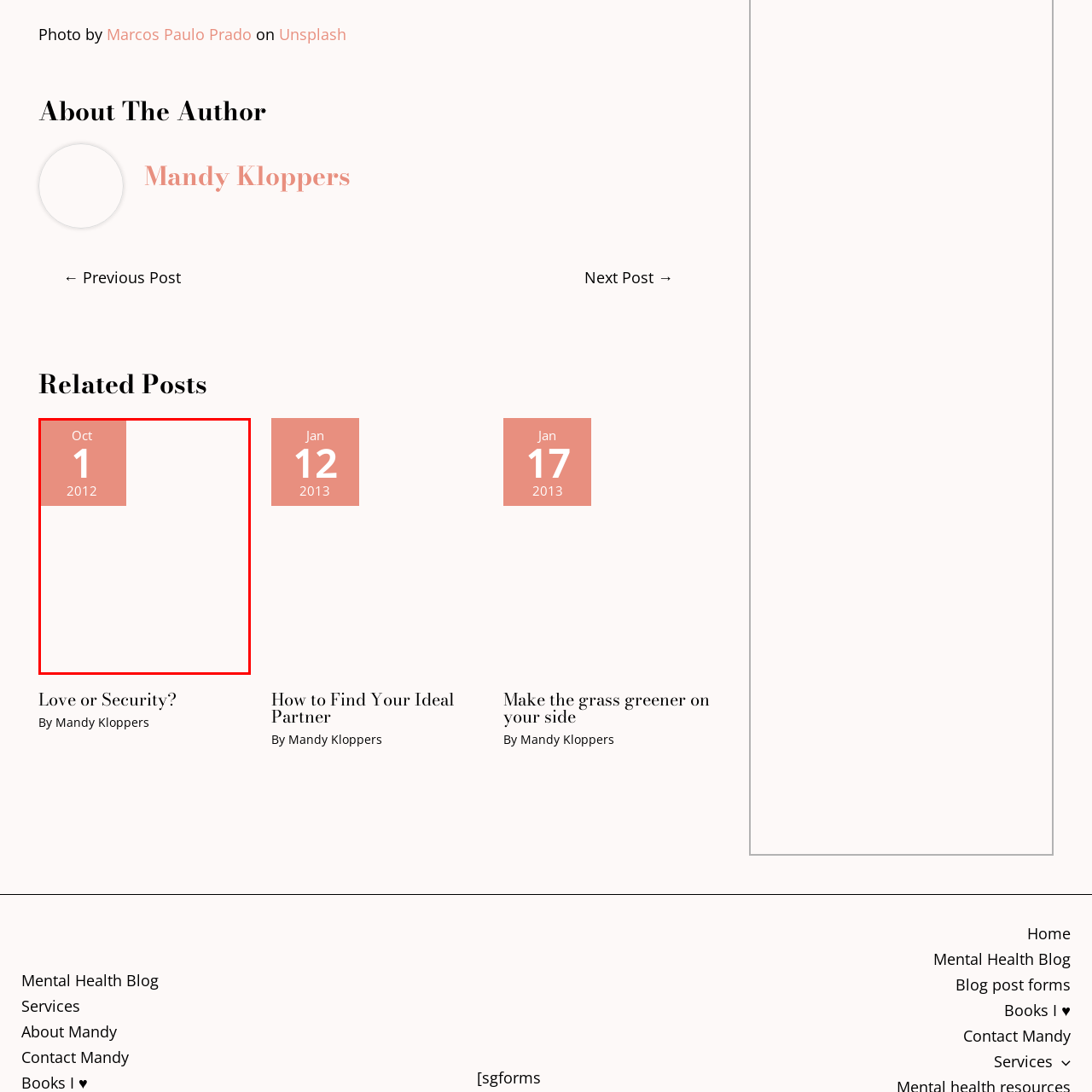Construct a detailed caption for the image enclosed in the red box.

The image depicts a stylized calendar page displaying the date "October 1, 2012." The background is primarily a light shade, enhancing readability. The date is highlighted prominently, emphasizing the numeral "1," which stands out in white against a muted coral-colored box. This design choice creates a visually engaging representation of time, possibly indicating the release date of content related to the articles present on the page. The overall aesthetic invites minimal distraction, keeping the focus on the date itself.